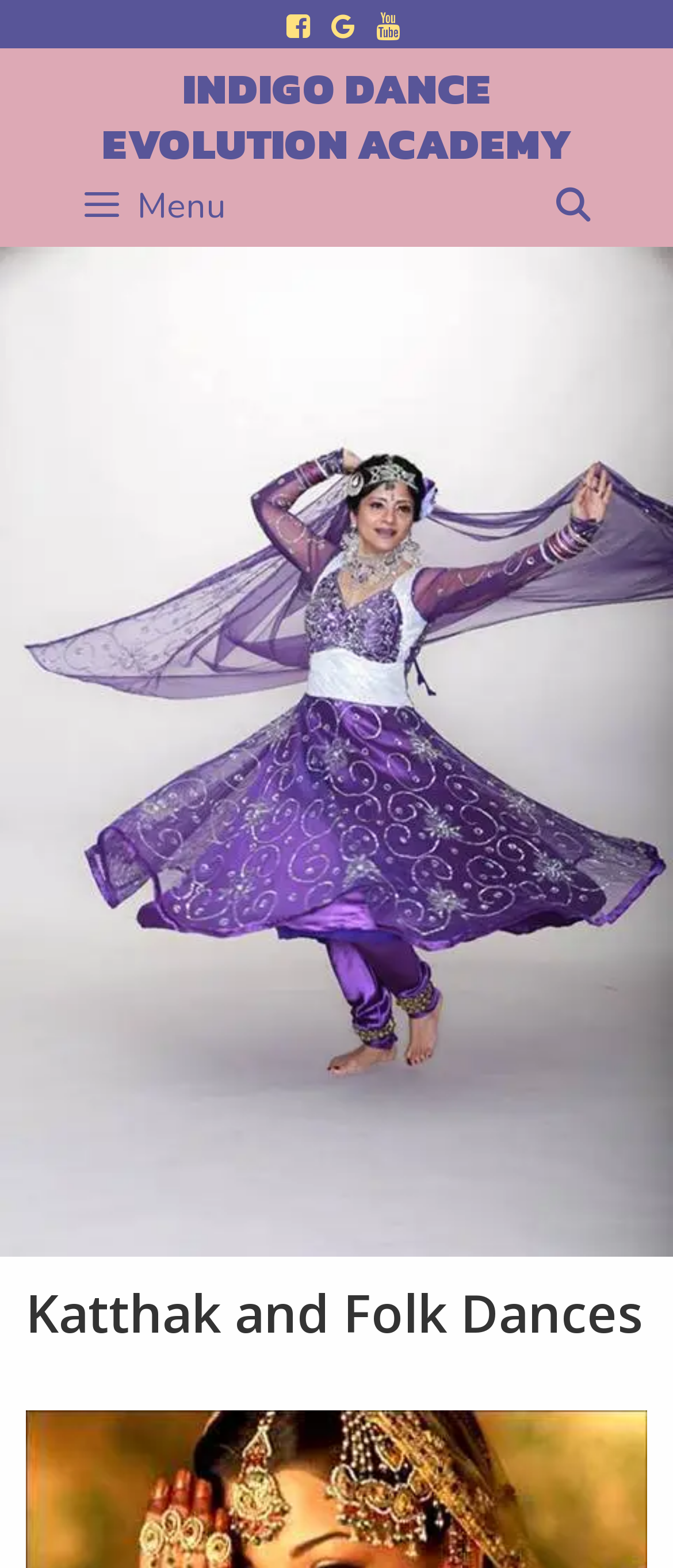Look at the image and answer the question in detail:
What is the function of the search bar?

The search bar is located at the top right corner of the webpage, and it contains a magnifying glass icon and the text 'Search'. Its function is to allow users to search for specific content within the website.